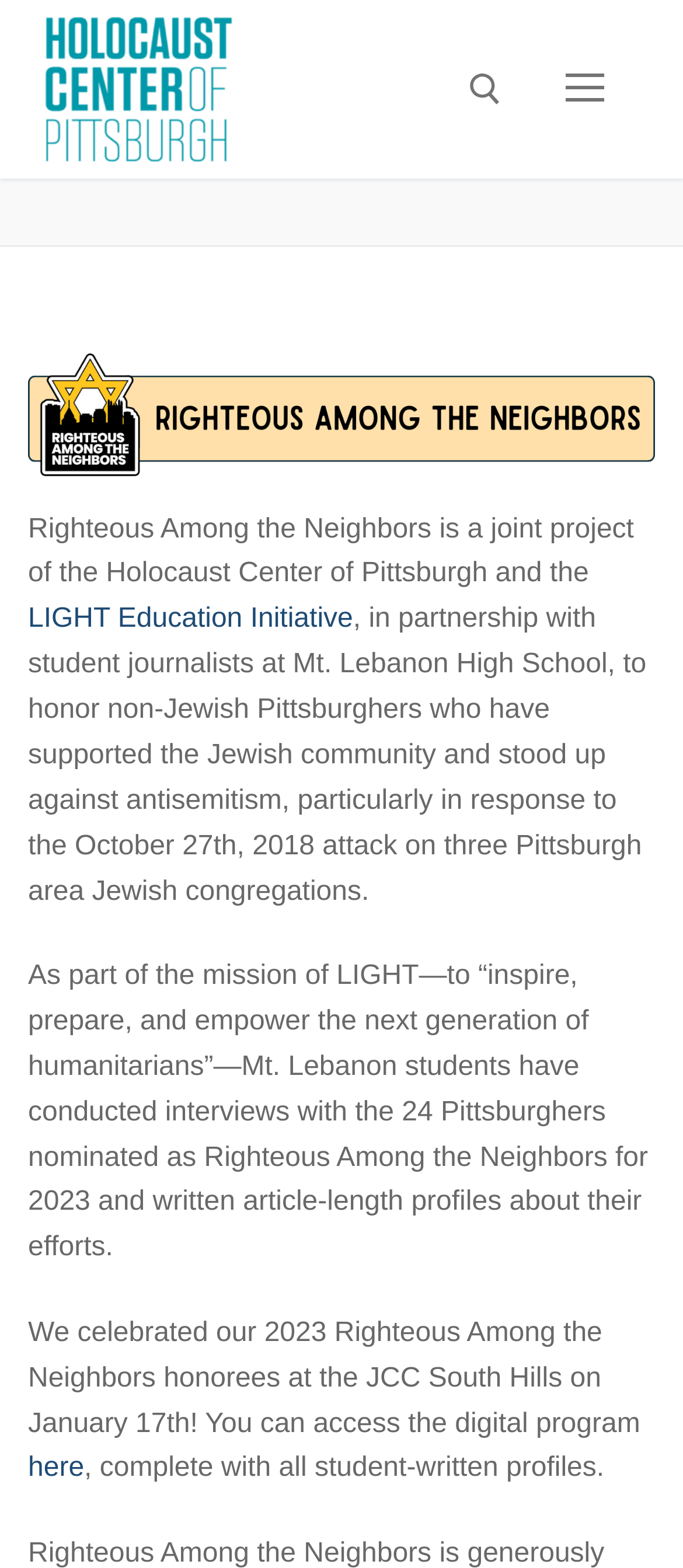Refer to the image and provide a thorough answer to this question:
What is the purpose of the Righteous Among the Neighbors project?

I found the answer by reading the paragraph that starts with 'Righteous Among the Neighbors is a joint project...'. It mentions that the project aims to honor non-Jewish Pittsburghers who have supported the Jewish community and stood up against antisemitism.